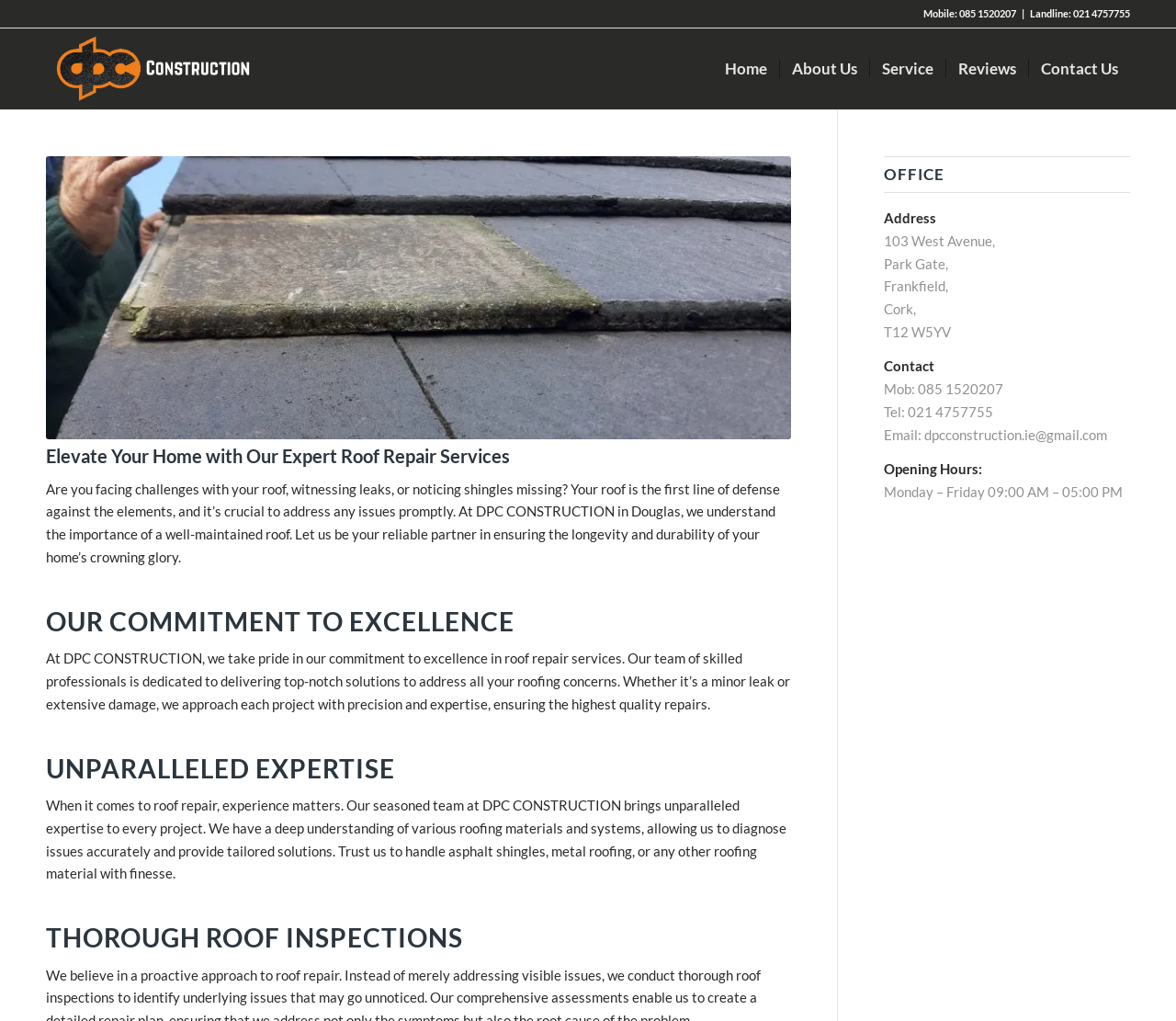Extract the bounding box coordinates for the UI element described by the text: "Service". The coordinates should be in the form of [left, top, right, bottom] with values between 0 and 1.

[0.739, 0.028, 0.804, 0.107]